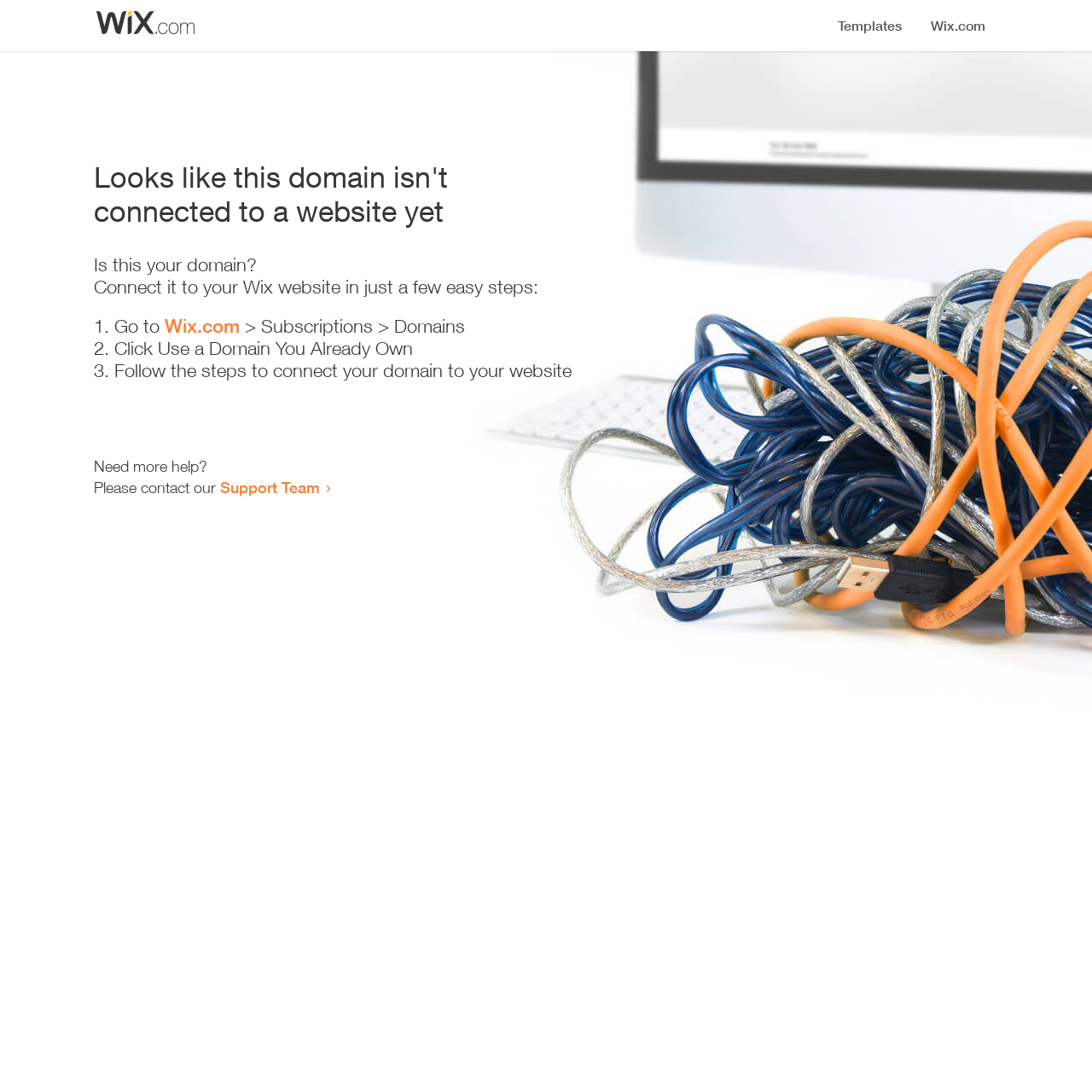Provide a thorough description of the webpage you see.

The webpage appears to be an error page, indicating that a domain is not connected to a website yet. At the top, there is a small image, followed by a heading that states the error message. Below the heading, there is a series of instructions to connect the domain to a Wix website. The instructions are presented in a step-by-step format, with three numbered list items. Each list item contains a brief description of the action to take, with the second list item containing a link to Wix.com. 

To the right of the list items, there is a brief description of the action to take. The instructions are followed by a message asking if the user needs more help, and providing a link to the Support Team if they do. The overall layout is simple and easy to follow, with clear headings and concise text.